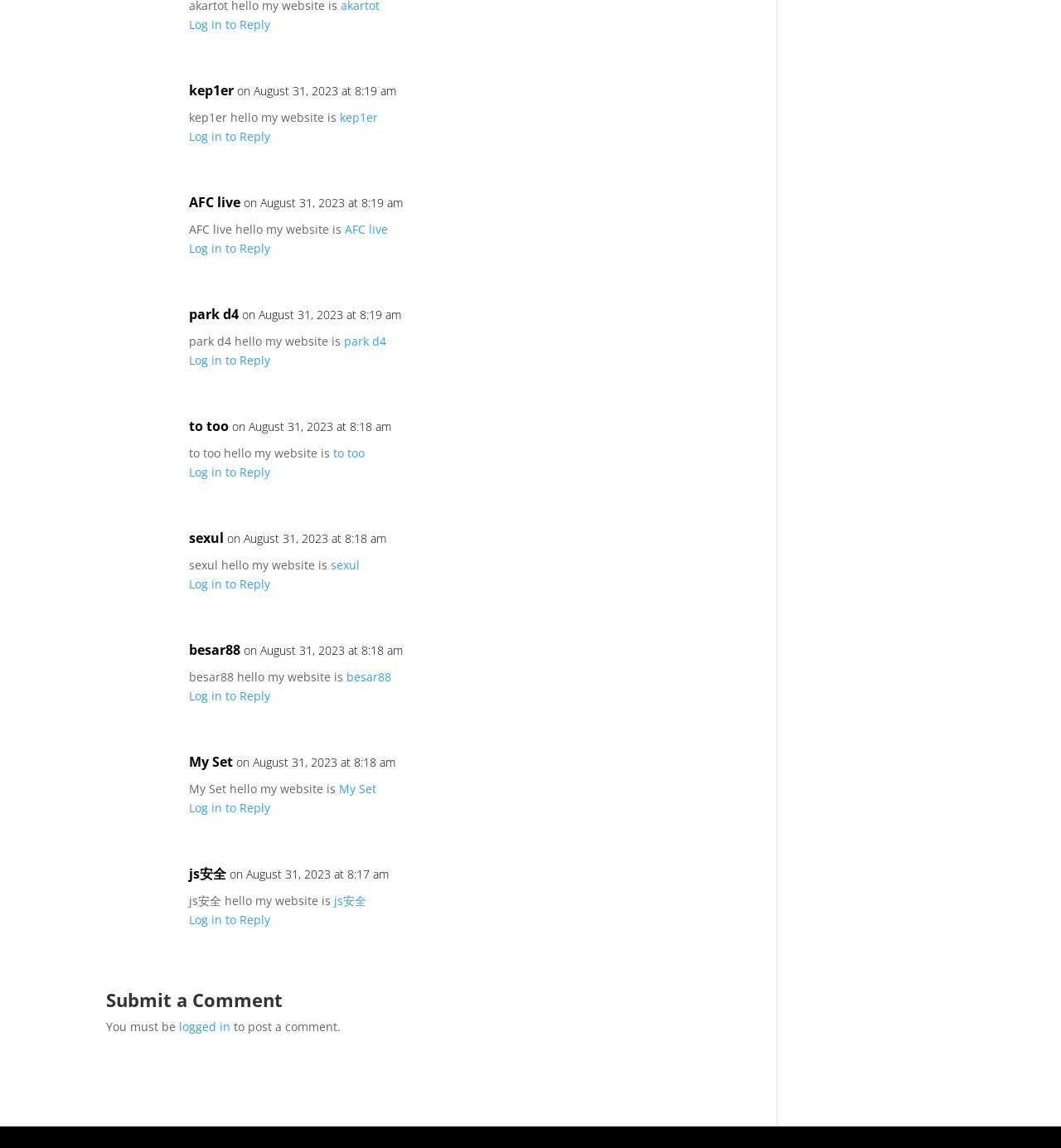Based on the element description "besar88", predict the bounding box coordinates of the UI element.

[0.327, 0.582, 0.369, 0.596]